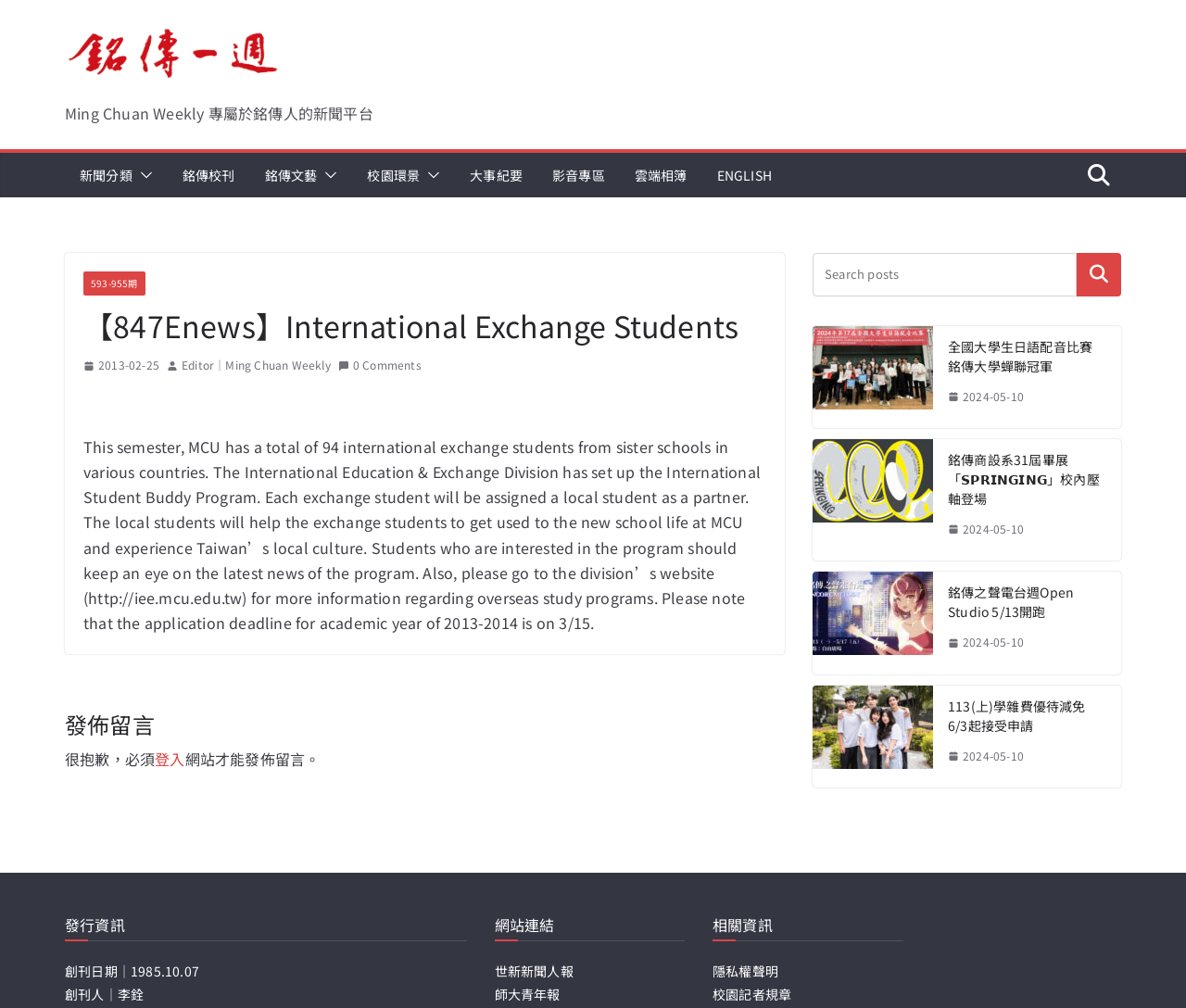Indicate the bounding box coordinates of the element that must be clicked to execute the instruction: "Click the 'ENGLISH' link". The coordinates should be given as four float numbers between 0 and 1, i.e., [left, top, right, bottom].

[0.604, 0.161, 0.651, 0.186]